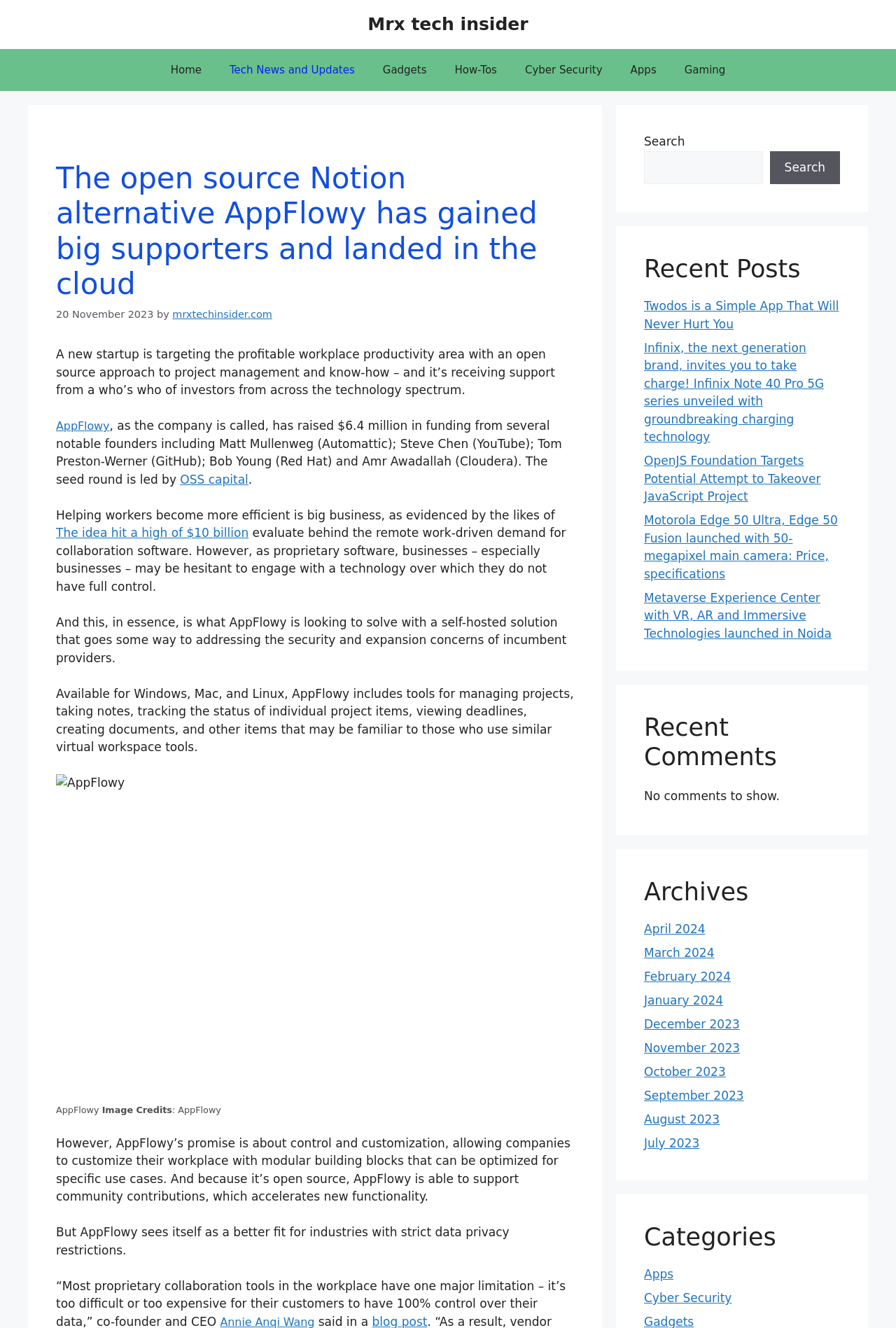Locate the bounding box coordinates of the region to be clicked to comply with the following instruction: "Click on the 'Home' link". The coordinates must be four float numbers between 0 and 1, in the form [left, top, right, bottom].

[0.175, 0.037, 0.241, 0.069]